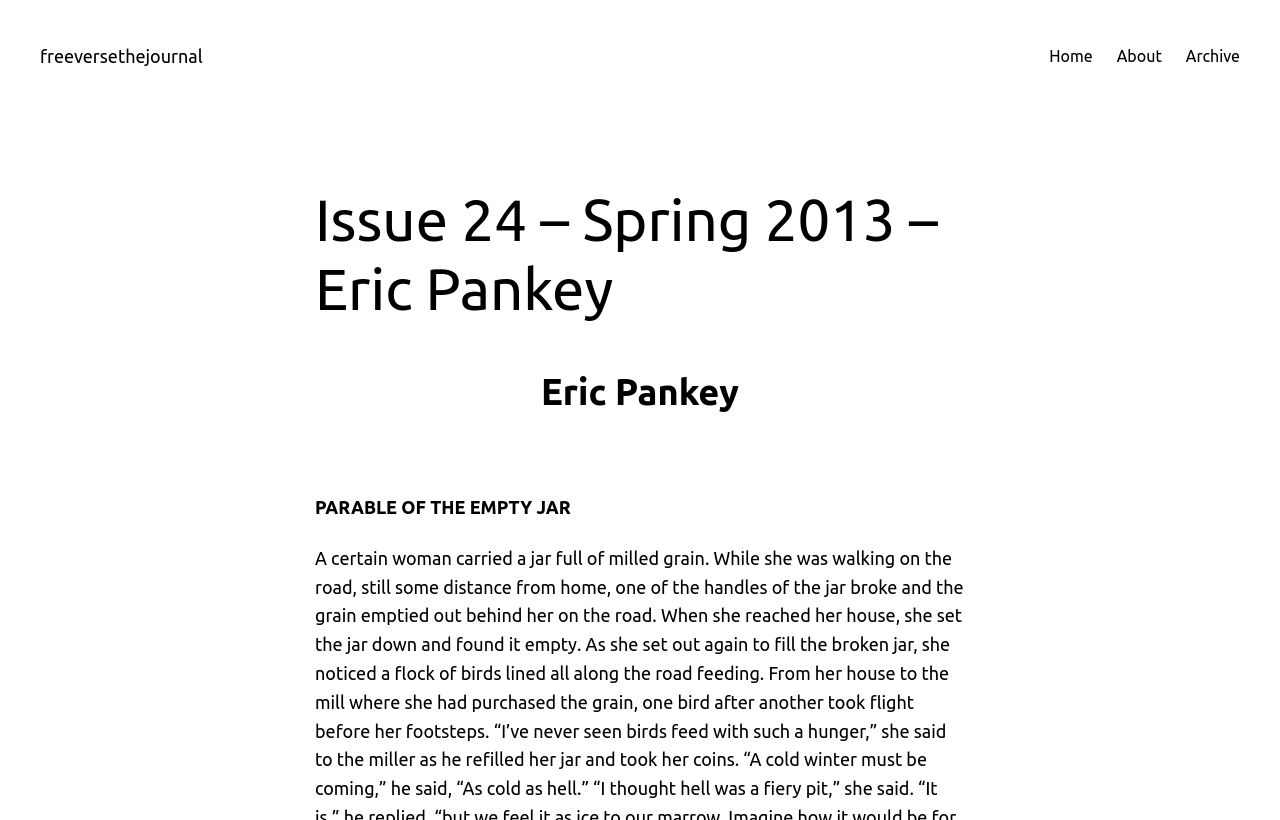Create an in-depth description of the webpage, covering main sections.

The webpage appears to be a literary journal issue, specifically Issue 24 from Spring 2013, featuring Eric Pankey. At the top left, there is a link to "freeversethejournal". On the top right, there are three links: "Home", "About", and "Archive", positioned in a horizontal row.

Below the top section, there is a large heading that spans across the page, reading "Issue 24 – Spring 2013 – Eric Pankey". Directly below this heading is a smaller heading with the author's name, "Eric Pankey". A thin, blank space separates the author's name from the next section.

The main content of the page begins with a heading titled "PARABLE OF THE EMPTY JAR", which suggests that this may be a poem or short story title. The layout of the page is clean, with ample whitespace separating the different sections, making it easy to navigate and read.